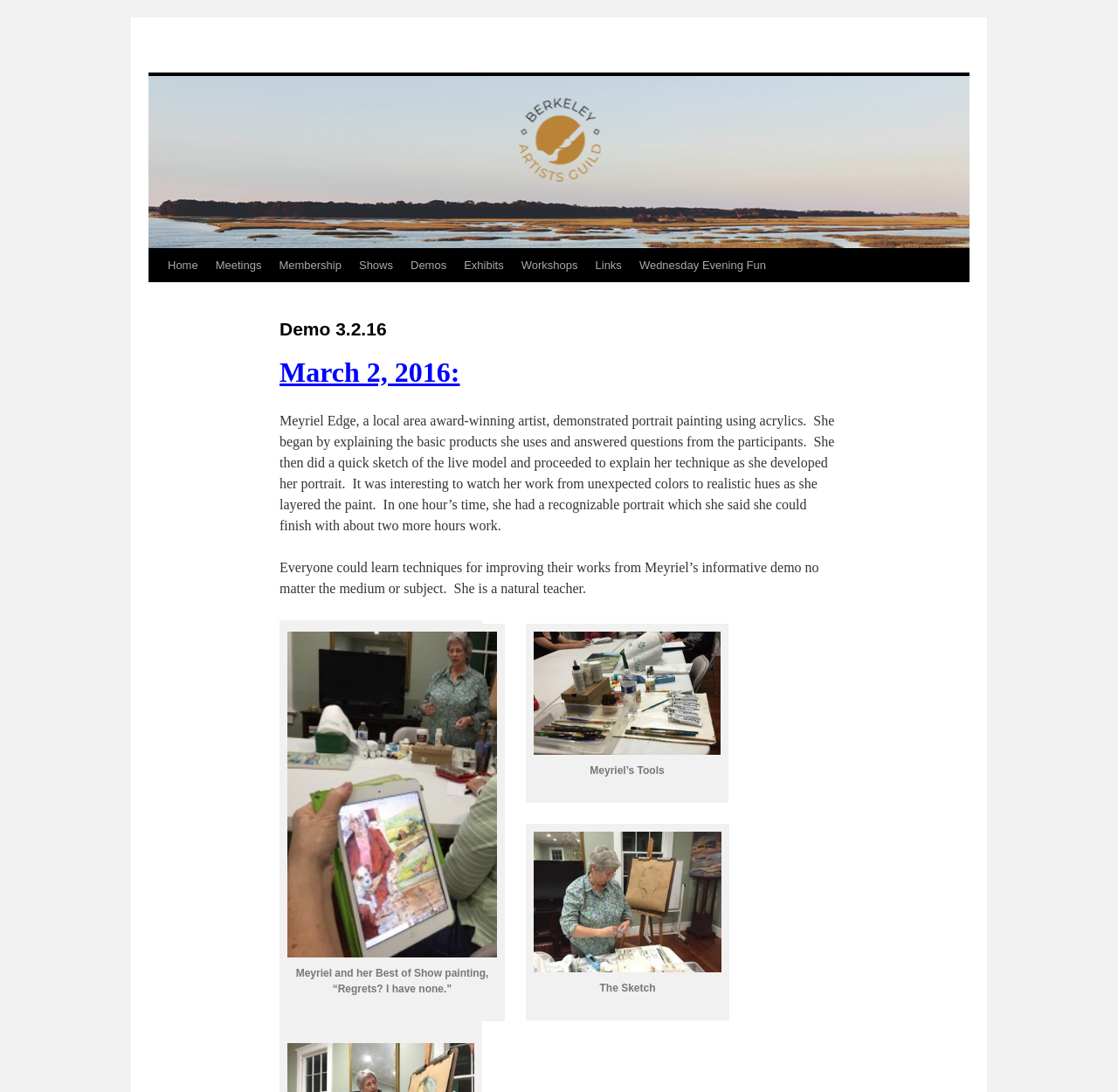Create an elaborate caption for the webpage.

This webpage is about a demonstration event, specifically Demo 3.2.16, which took place on March 2, 2016. At the top of the page, there is a navigation menu with links to various sections, including Home, Meetings, Membership, Shows, Demos, Exhibits, Workshops, Links, and Wednesday Evening Fun. 

Below the navigation menu, there is a heading that displays the title of the demo, "Demo 3.2.16". Underneath this heading, there is another heading that shows the date of the demo, "March 2, 2016:". 

The main content of the page is a description of the demo, which was conducted by Meyriel Edge, a local area award-winning artist. The description explains that Meyriel demonstrated portrait painting using acrylics, starting with the basic products she uses and answering questions from the participants. She then did a quick sketch of the live model and explained her technique as she developed her portrait. 

There are three images on the page, each with a corresponding link and caption. The first image is of Meyriel and her Best of Show painting, "Regrets? I have none.". The second image is of Meyriel's tools, and the third image is of the sketch she created during the demo. 

The text and images are arranged in a clear and organized manner, making it easy to follow the description of the demo and view the accompanying images.